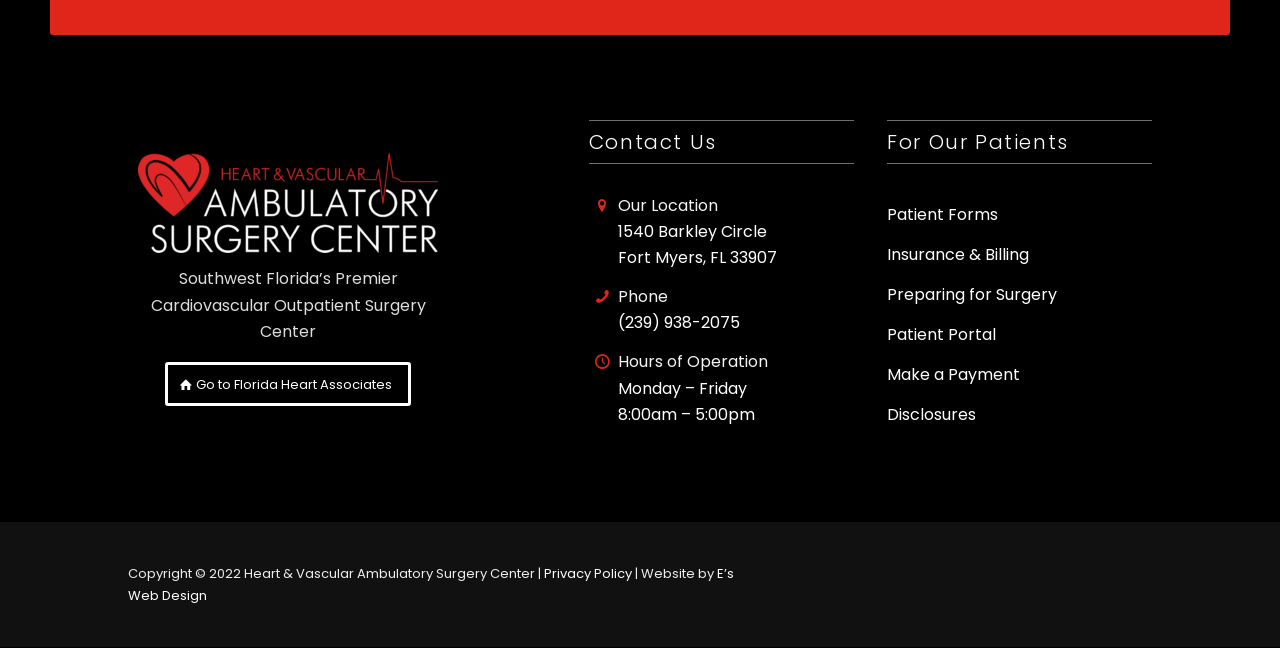Locate the bounding box coordinates of the element's region that should be clicked to carry out the following instruction: "View Patient Forms". The coordinates need to be four float numbers between 0 and 1, i.e., [left, top, right, bottom].

[0.693, 0.314, 0.78, 0.349]